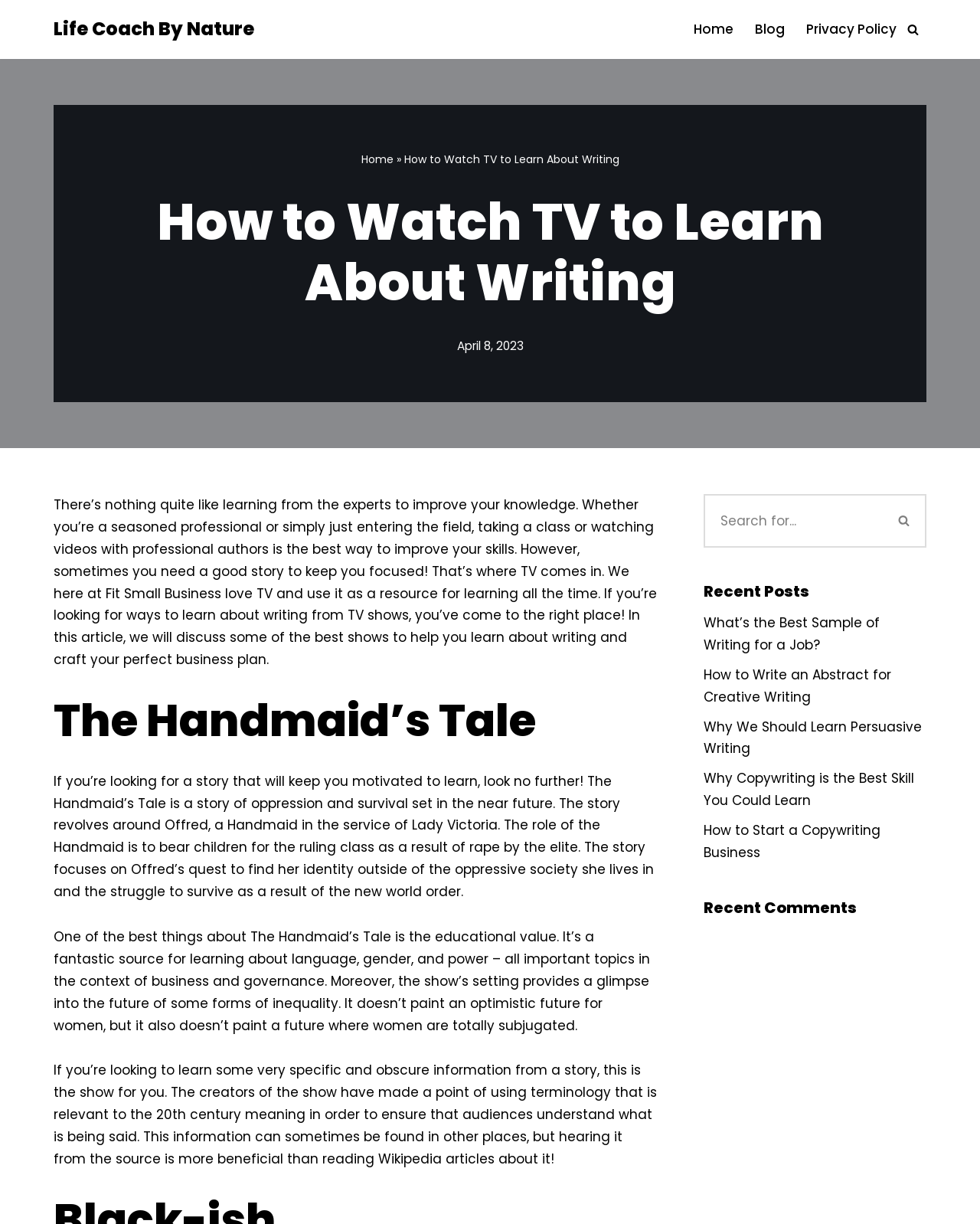Find the bounding box coordinates of the clickable area required to complete the following action: "Check the 'Privacy Policy'".

[0.823, 0.015, 0.915, 0.033]